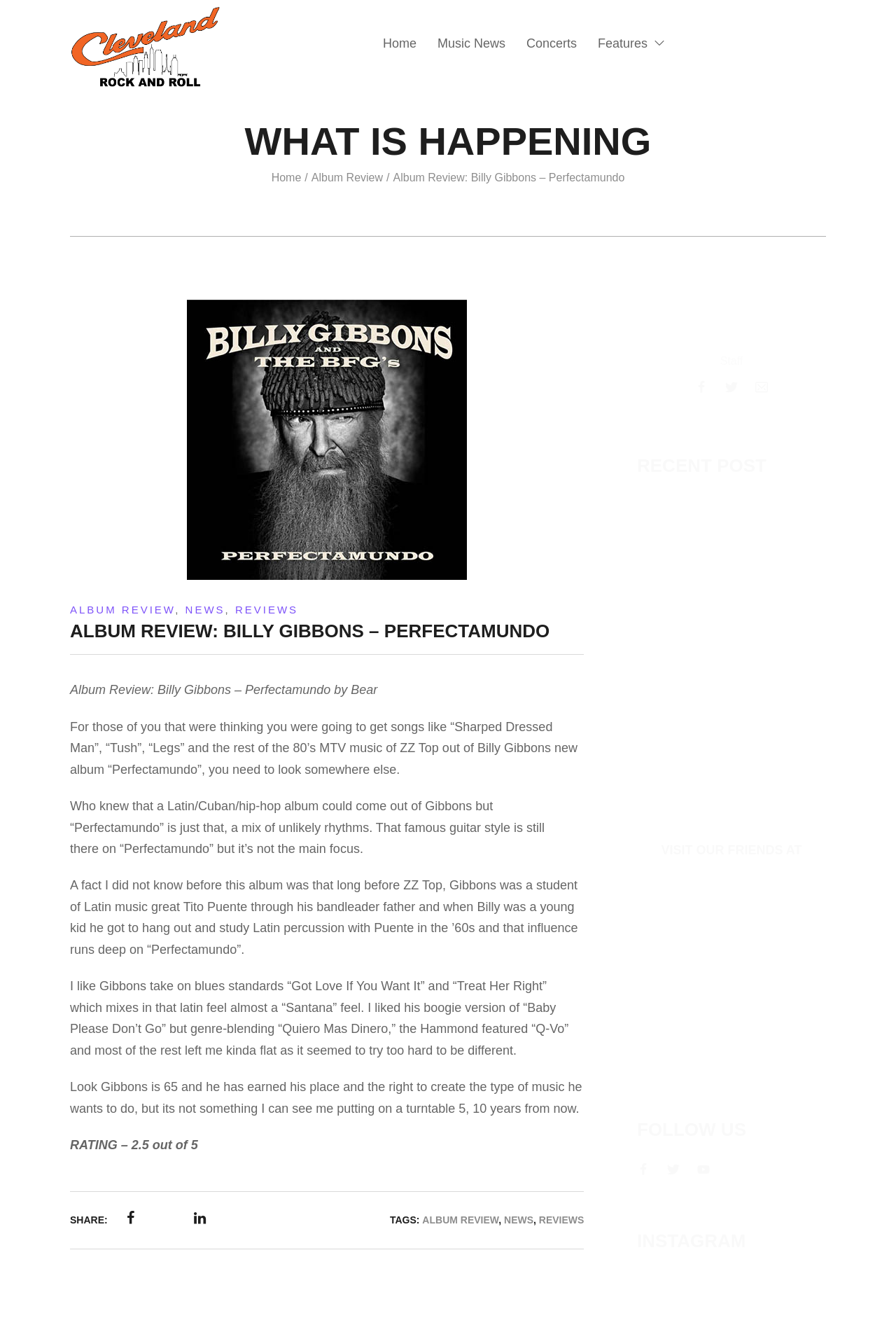Provide the bounding box coordinates for the area that should be clicked to complete the instruction: "Check out the recent post about Sarah Silverman".

[0.711, 0.352, 0.805, 0.39]